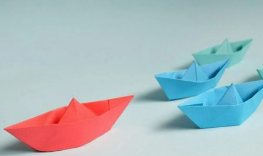What is the background of the image?
Please answer the question as detailed as possible based on the image.

The background of the image is soft and muted because it is described as such in the caption, and it provides a contrast to the vibrant colors of the origami boats, allowing them to stand out.